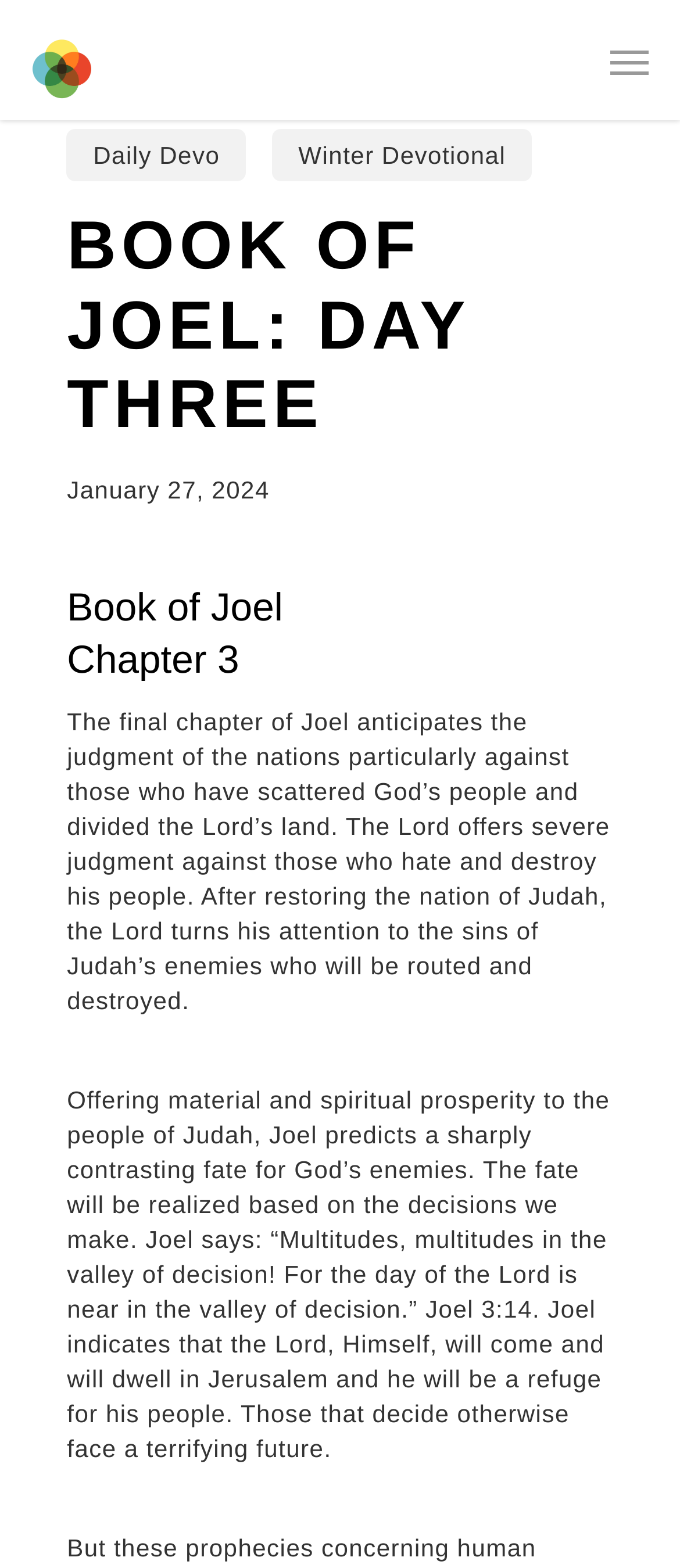From the element description: "alt="Fairfax Church"", extract the bounding box coordinates of the UI element. The coordinates should be expressed as four float numbers between 0 and 1, in the order [left, top, right, bottom].

[0.046, 0.024, 0.136, 0.063]